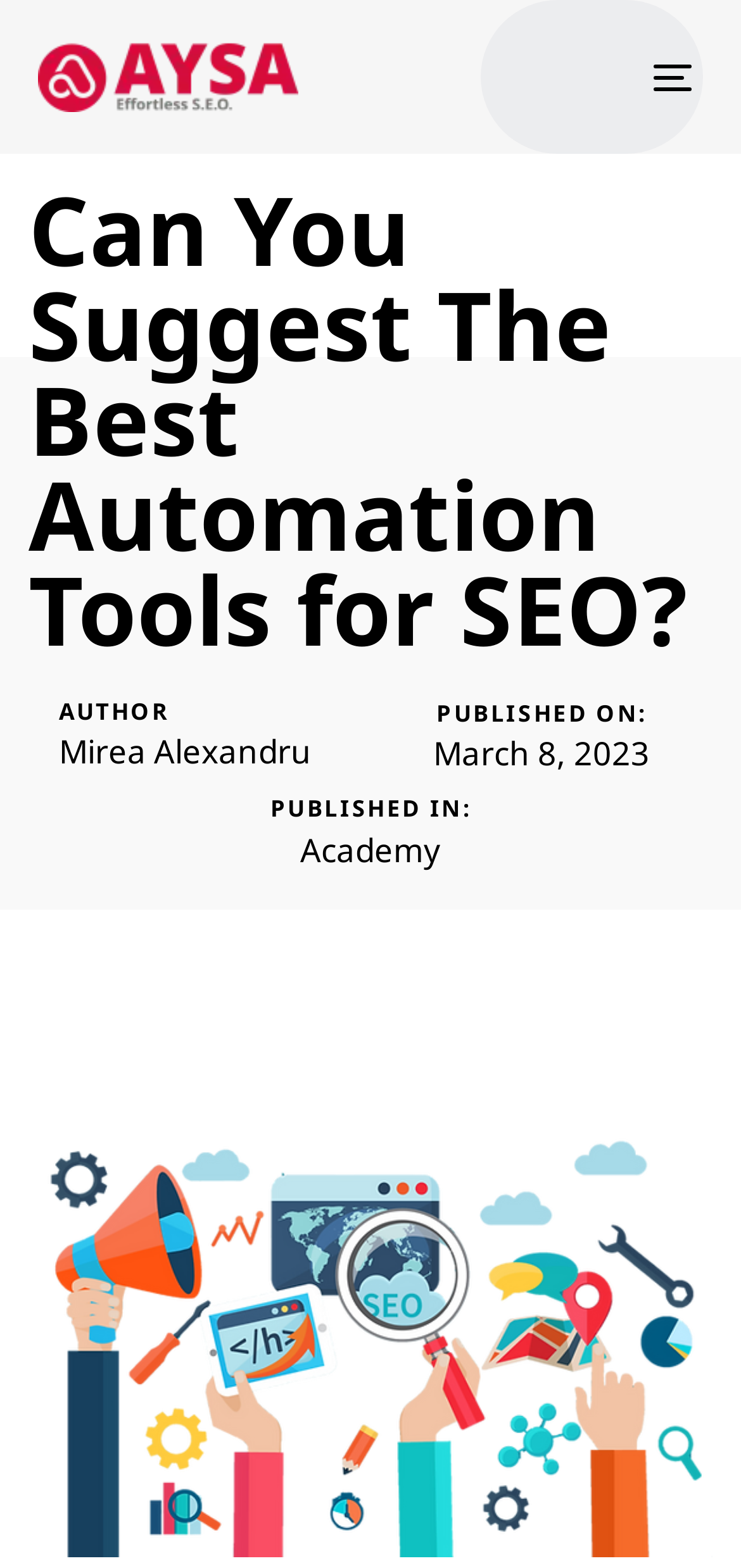What is the name of the author of this article?
We need a detailed and exhaustive answer to the question. Please elaborate.

I found the author's name by looking at the section that contains the publication information, where it says 'AUTHOR' followed by the link 'Mirea Alexandru'.